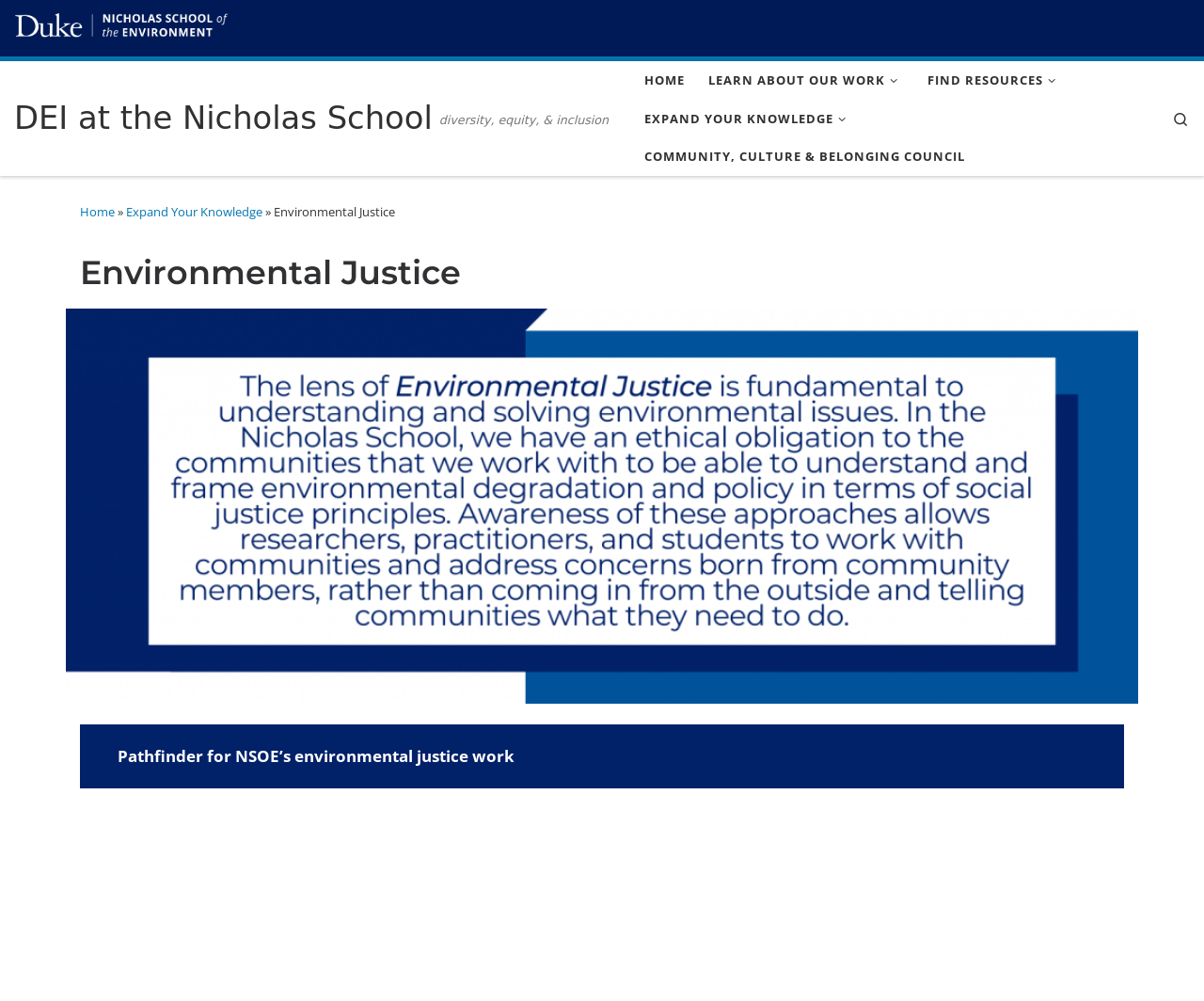Please locate the bounding box coordinates of the element that needs to be clicked to achieve the following instruction: "Expand Your Knowledge". The coordinates should be four float numbers between 0 and 1, i.e., [left, top, right, bottom].

[0.531, 0.099, 0.713, 0.138]